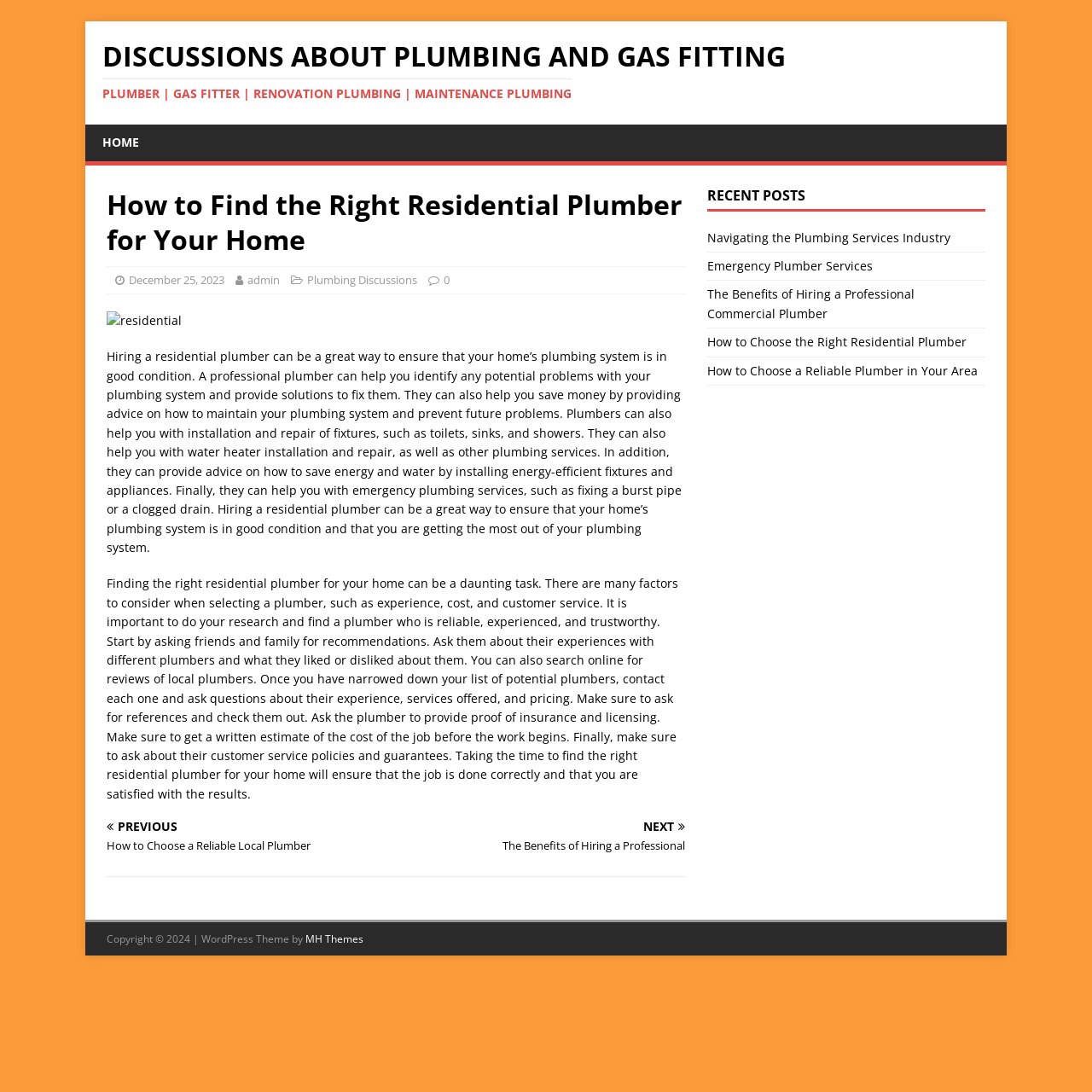Please provide a comprehensive response to the question based on the details in the image: What services do residential plumbers provide?

According to the webpage, residential plumbers can help with installation and repair of fixtures, such as toilets, sinks, and showers, as well as provide advice on how to maintain your plumbing system and prevent future problems.